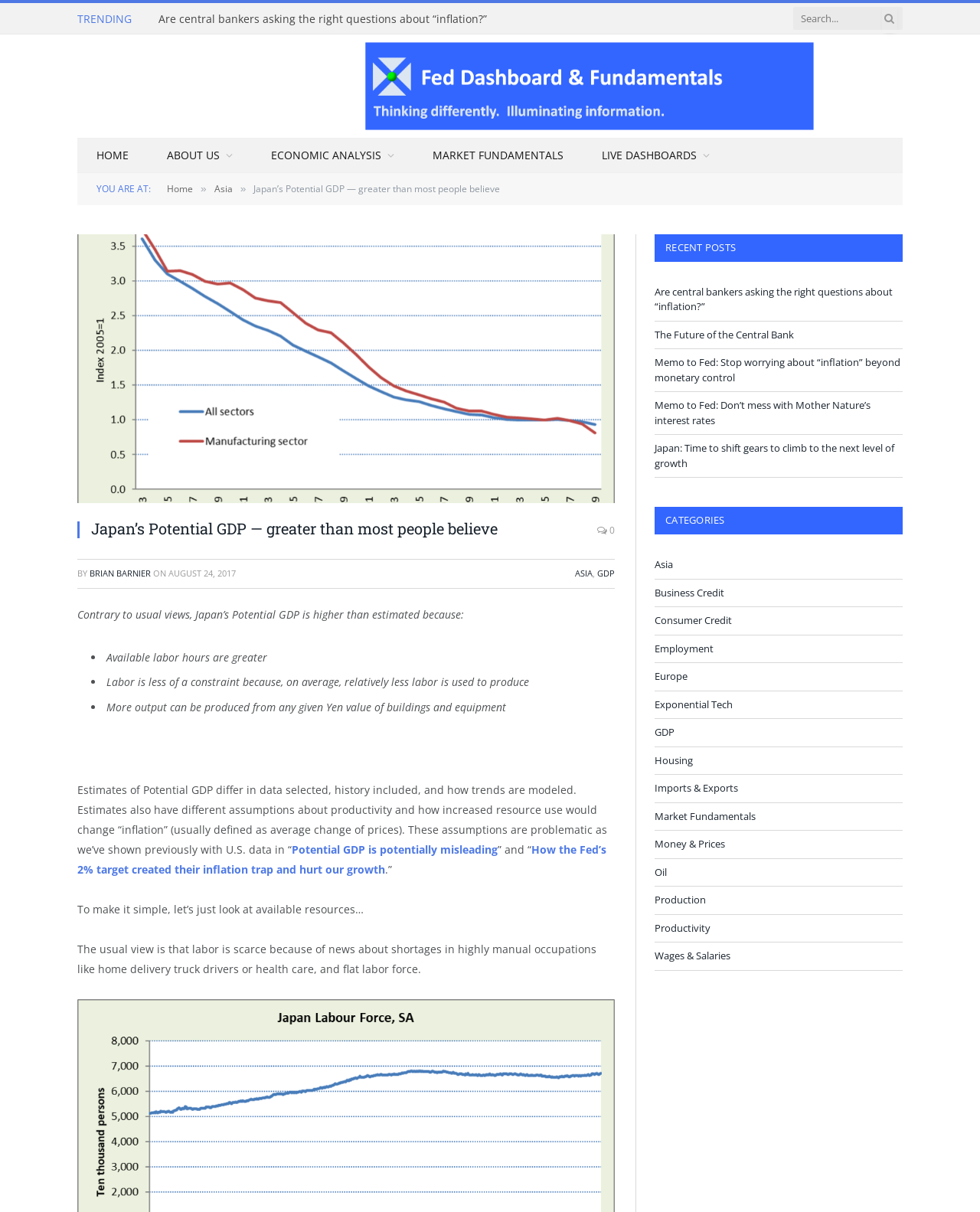Highlight the bounding box coordinates of the element that should be clicked to carry out the following instruction: "Explore the category of GDP". The coordinates must be given as four float numbers ranging from 0 to 1, i.e., [left, top, right, bottom].

[0.668, 0.598, 0.688, 0.611]